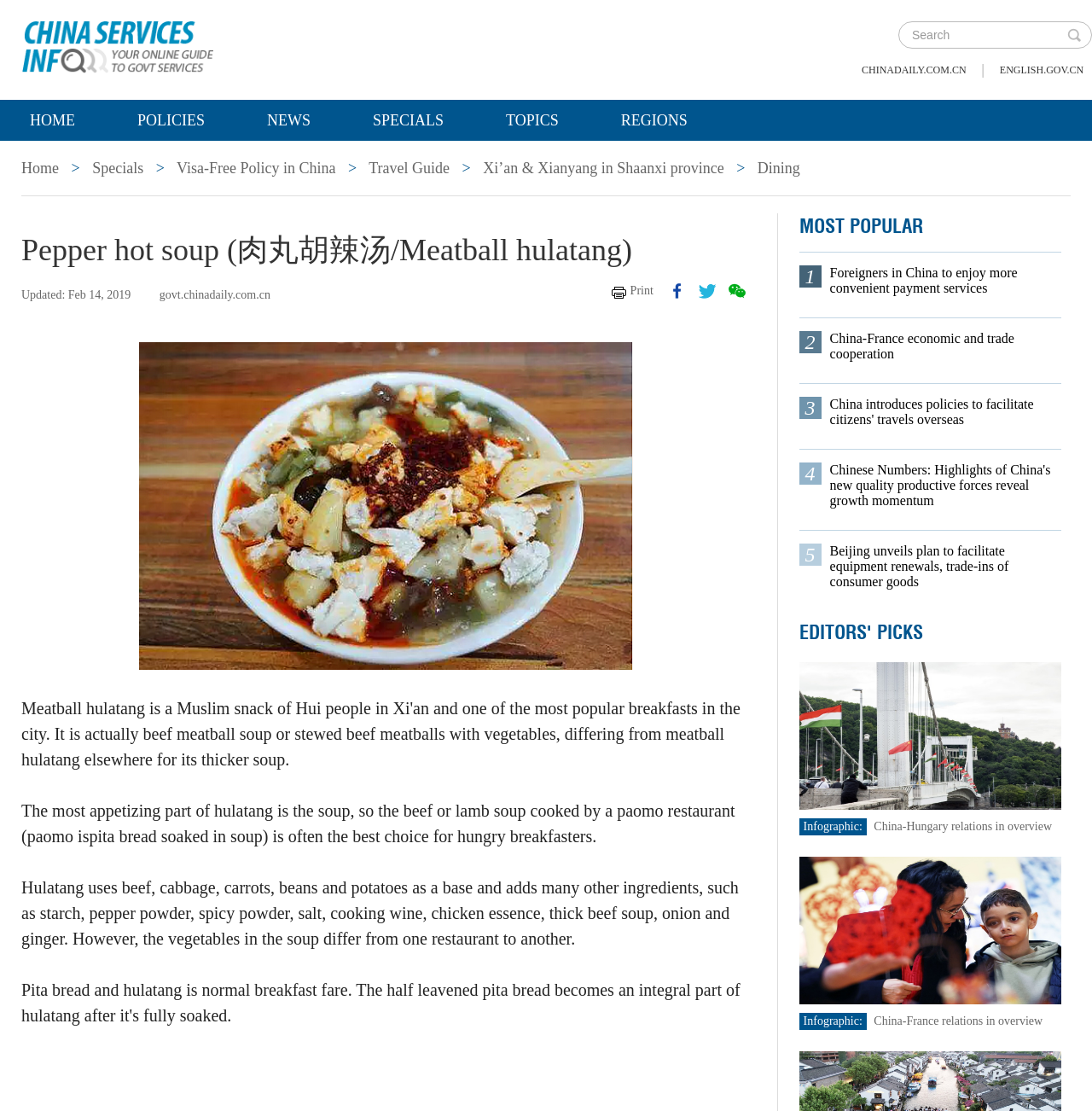How many links are there in the 'MOST POPULAR' section?
Use the information from the screenshot to give a comprehensive response to the question.

I counted the number of link elements within the 'MOST POPULAR' section, which starts with the heading element 'MOST POPULAR' and contains four link elements with text 'Foreigners in China to enjoy more convenient payment services', 'China-France economic and trade cooperation', 'China introduces policies to facilitate citizens' travels overseas', and 'Chinese Numbers: Highlights of China's new quality productive forces reveal growth momentum'.